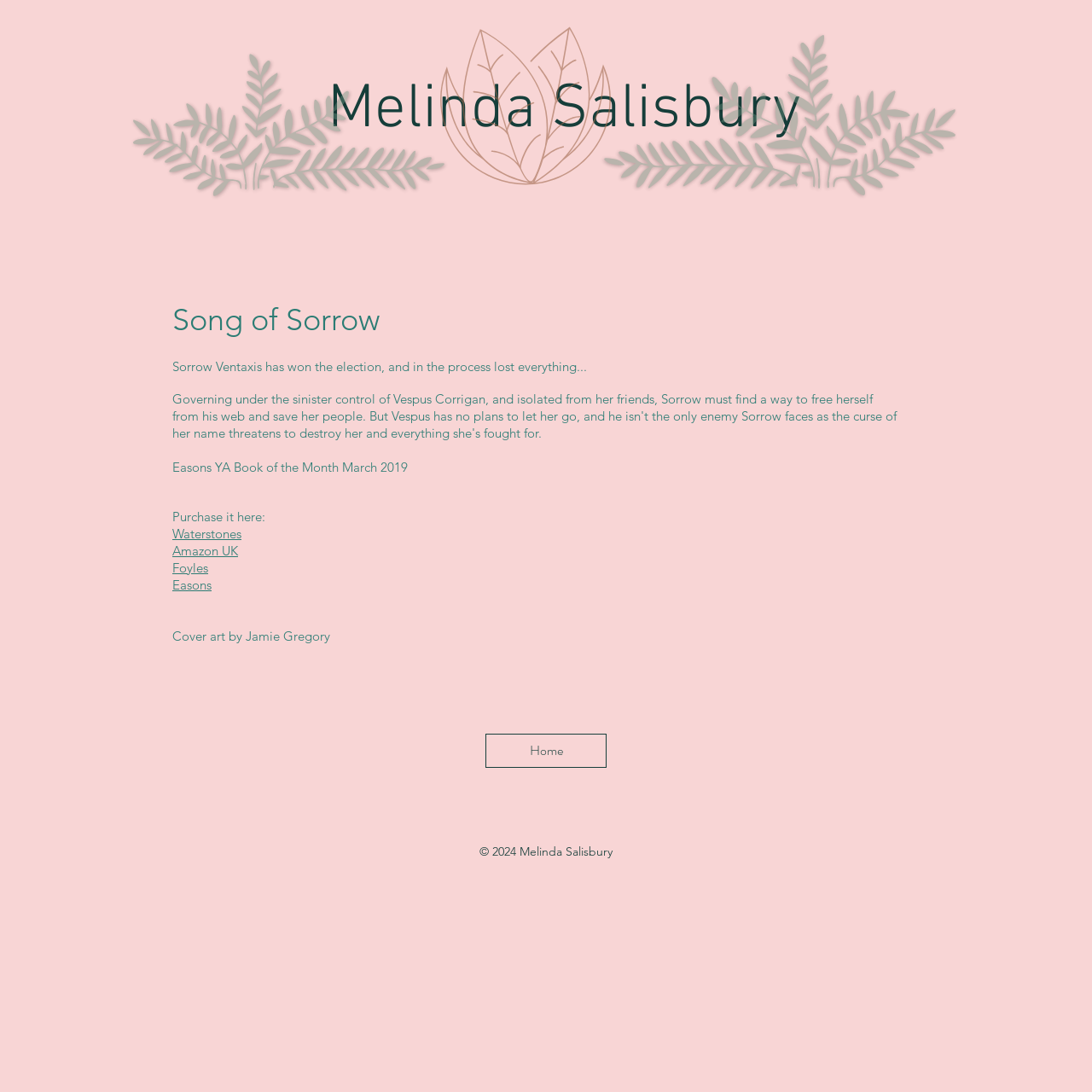Reply to the question below using a single word or brief phrase:
Who designed the cover art?

Jamie Gregory